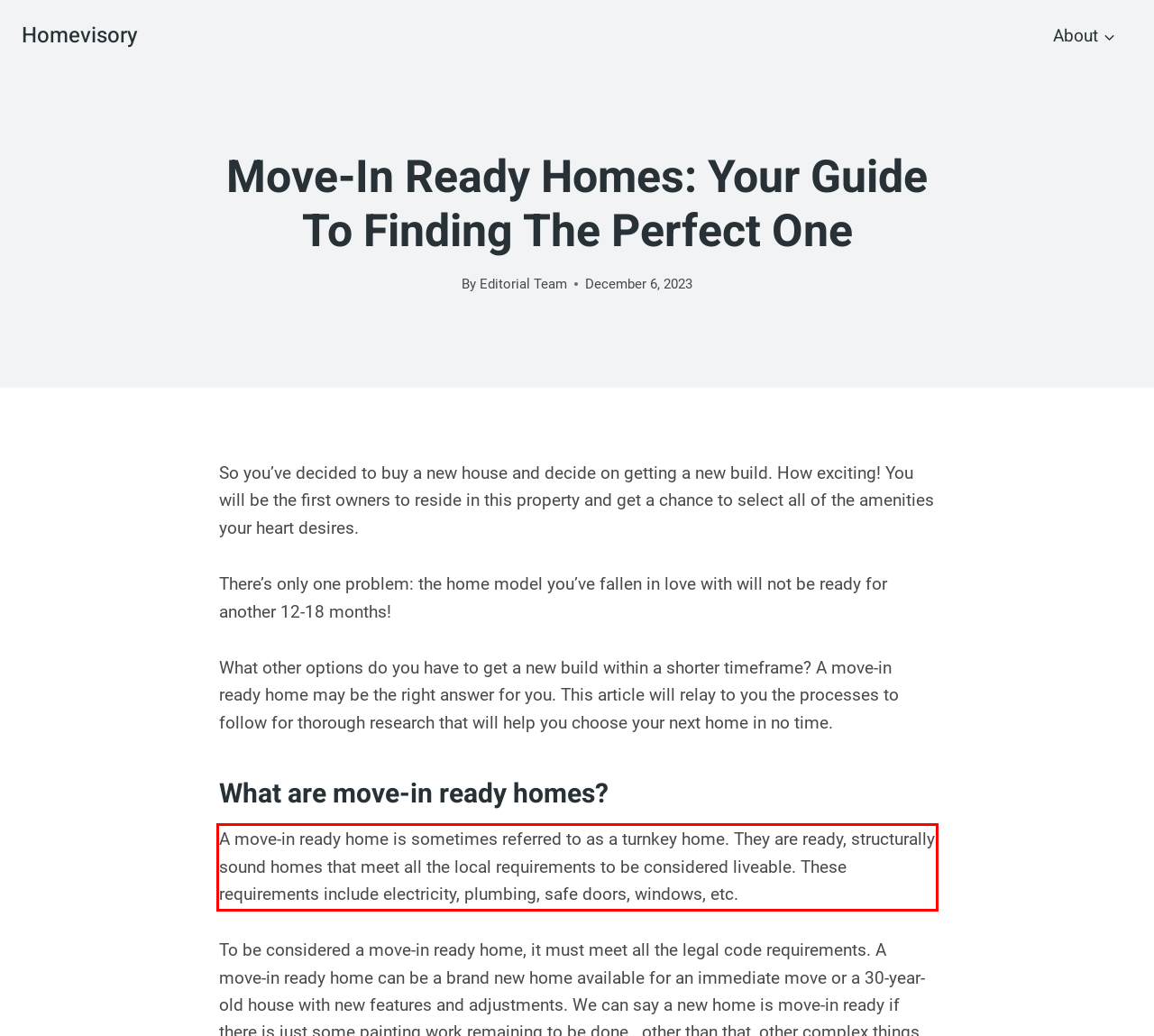You have a screenshot of a webpage with a red bounding box. Identify and extract the text content located inside the red bounding box.

A move-in ready home is sometimes referred to as a turnkey home. They are ready, structurally sound homes that meet all the local requirements to be considered liveable. These requirements include electricity, plumbing, safe doors, windows, etc.